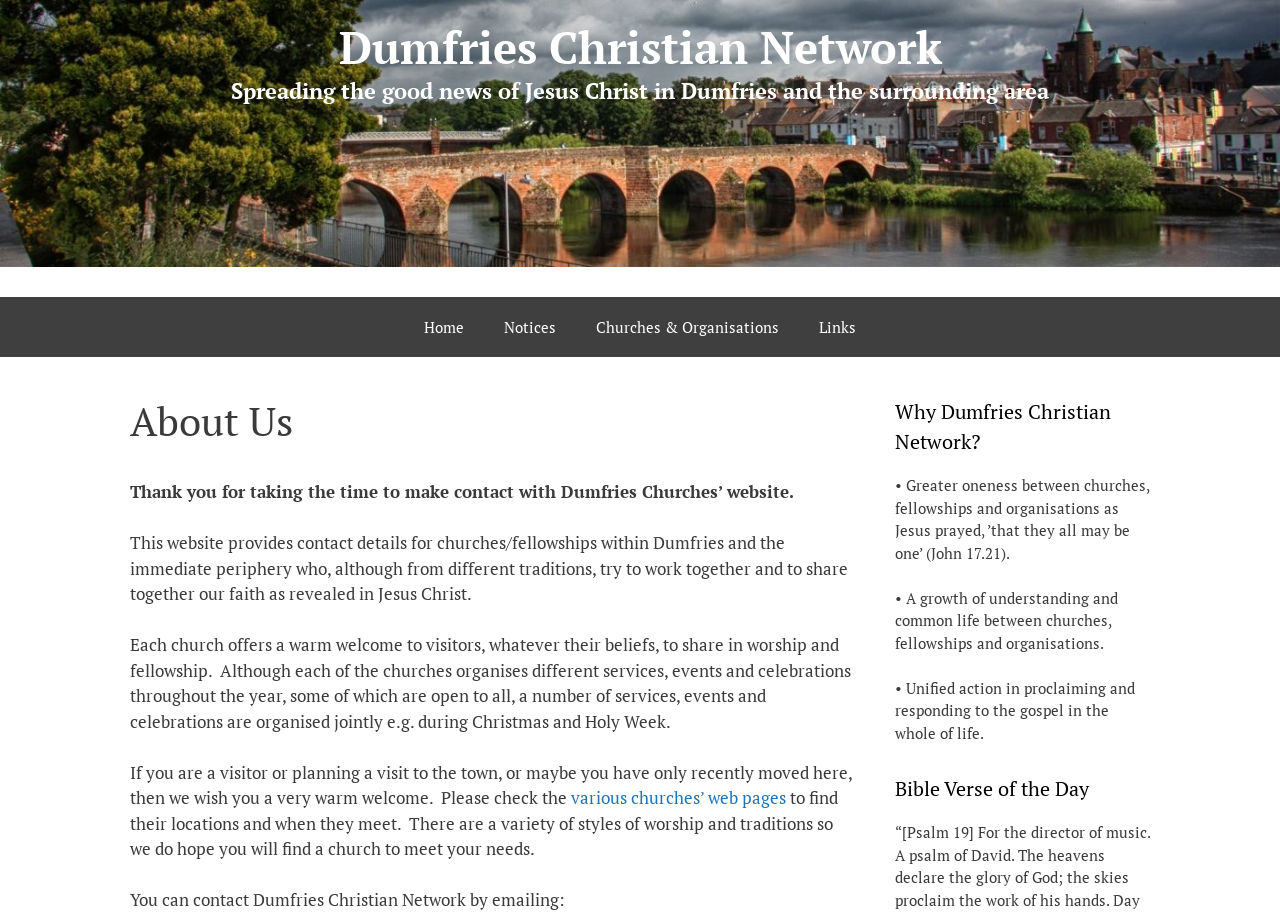What is the Bible Verse of the Day section for?
Please provide a comprehensive answer based on the information in the image.

The Bible Verse of the Day section on the webpage likely provides daily inspiration and spiritual guidance for visitors, offering a biblical perspective and encouragement in their daily lives.